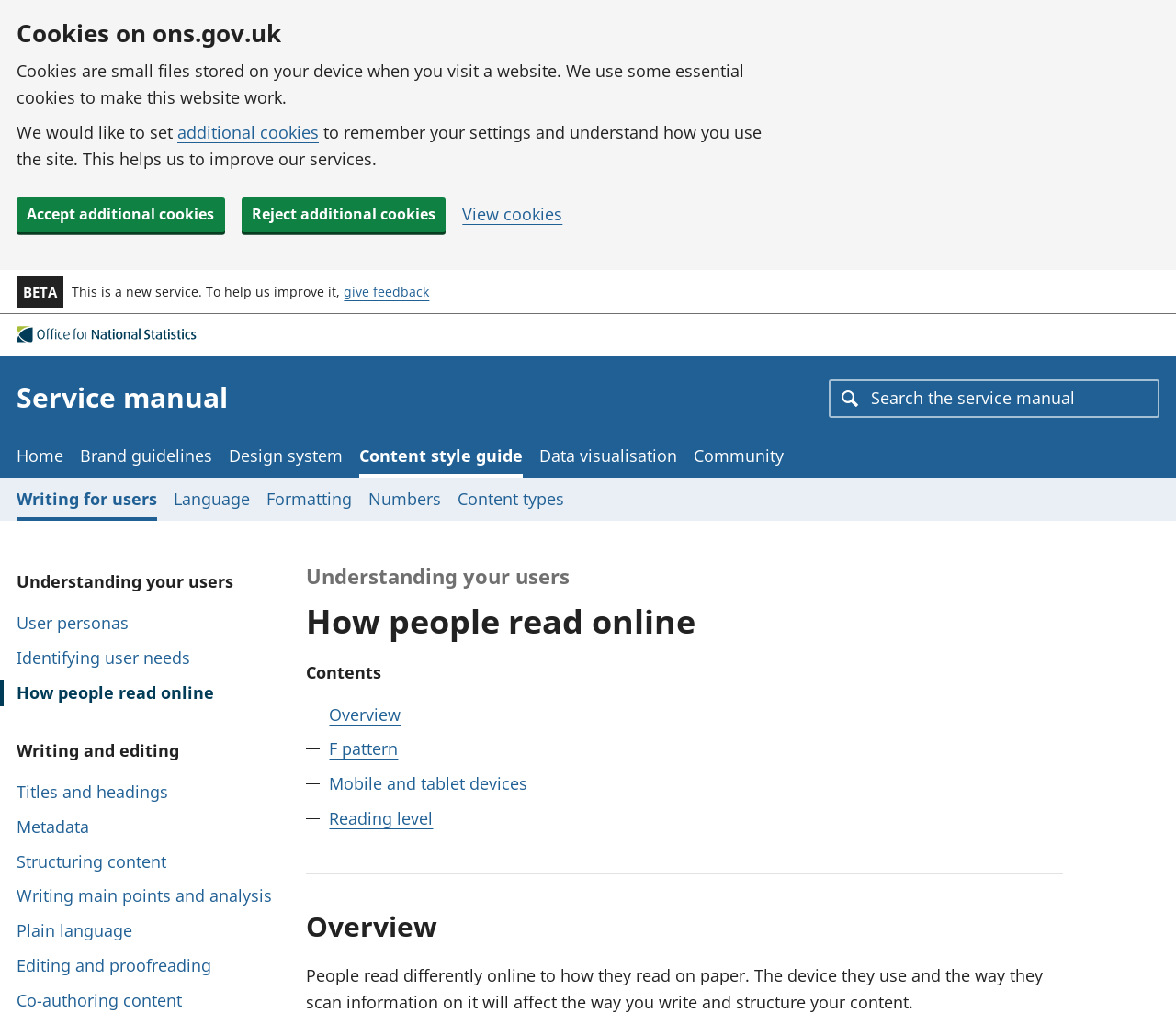What is the purpose of the cookies on this website?
We need a detailed and exhaustive answer to the question. Please elaborate.

According to the cookies banner, cookies are small files stored on the device when visiting the website, and some essential cookies are used to make the website work.